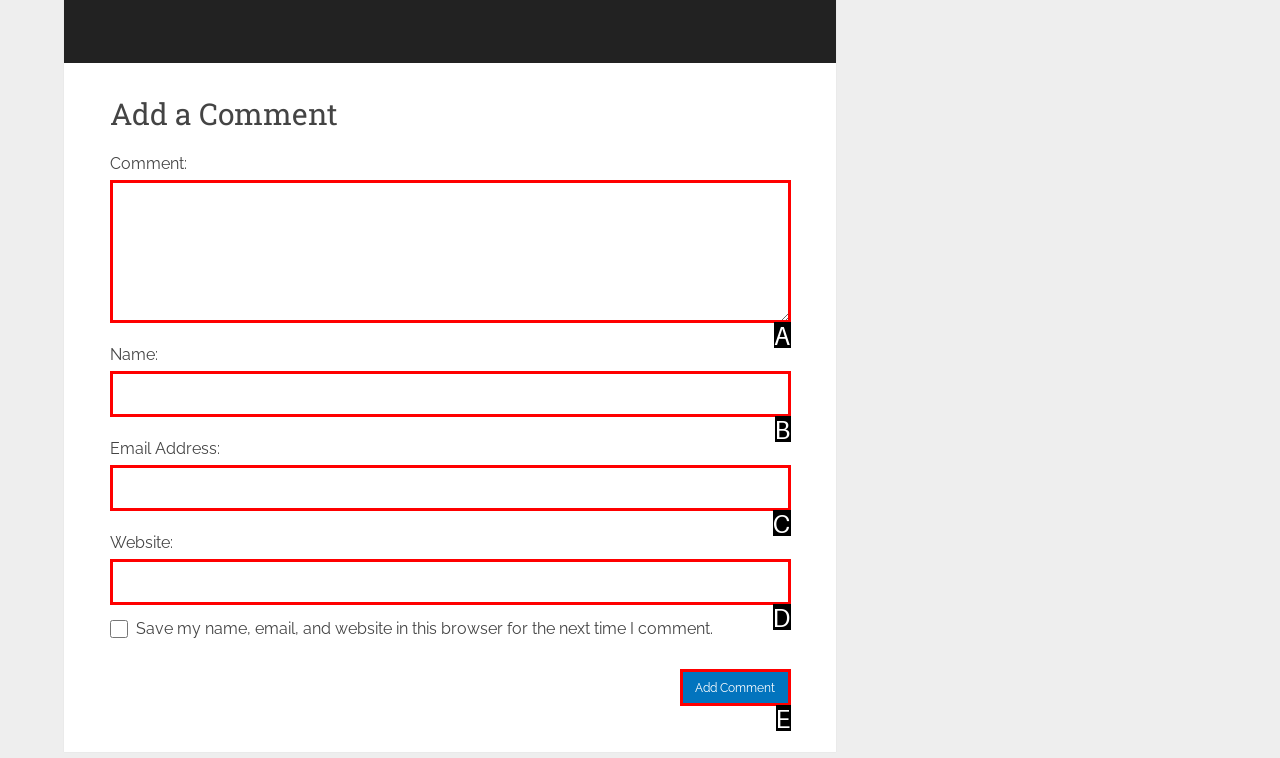Determine which HTML element fits the description: parent_node: Email Address: name="email". Answer with the letter corresponding to the correct choice.

C